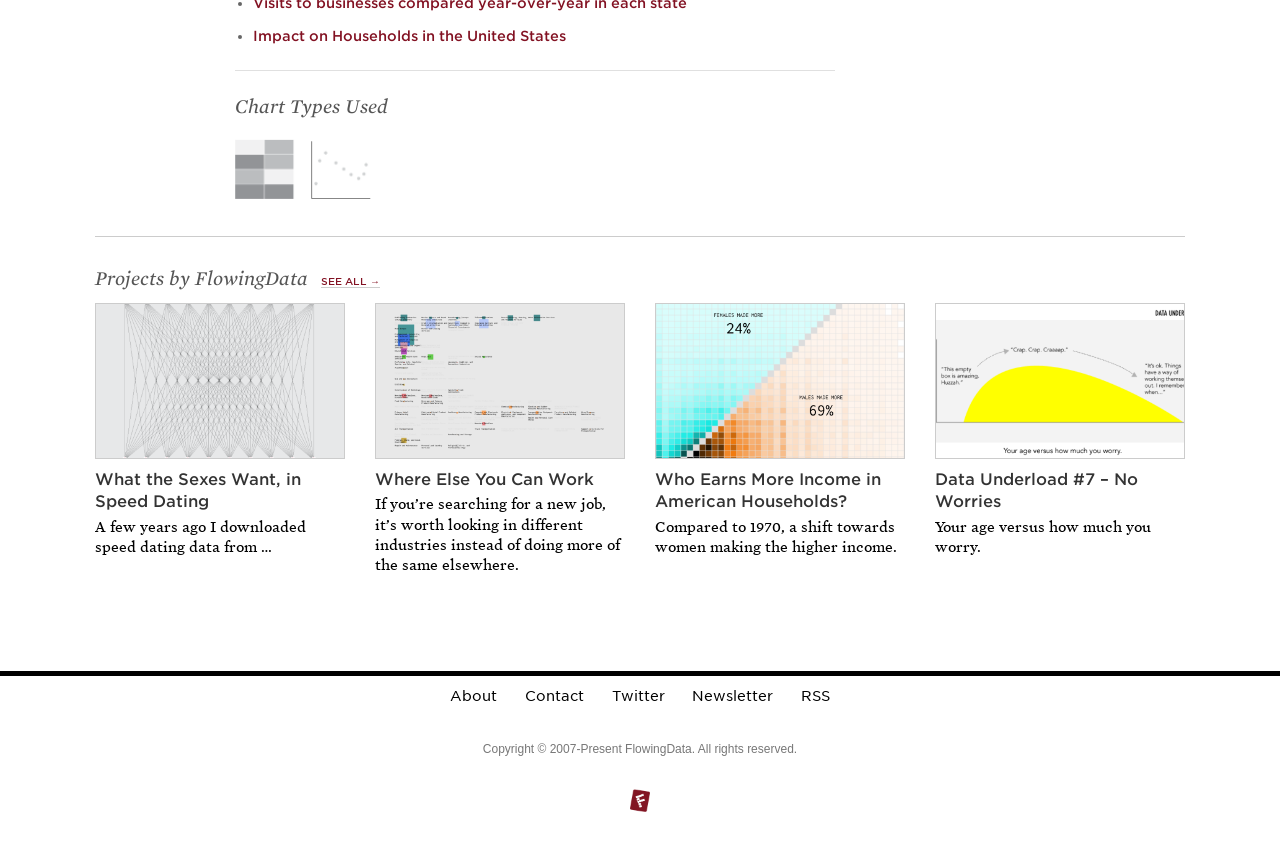Answer the question in a single word or phrase:
What is the topic of the third project?

Income in American Households